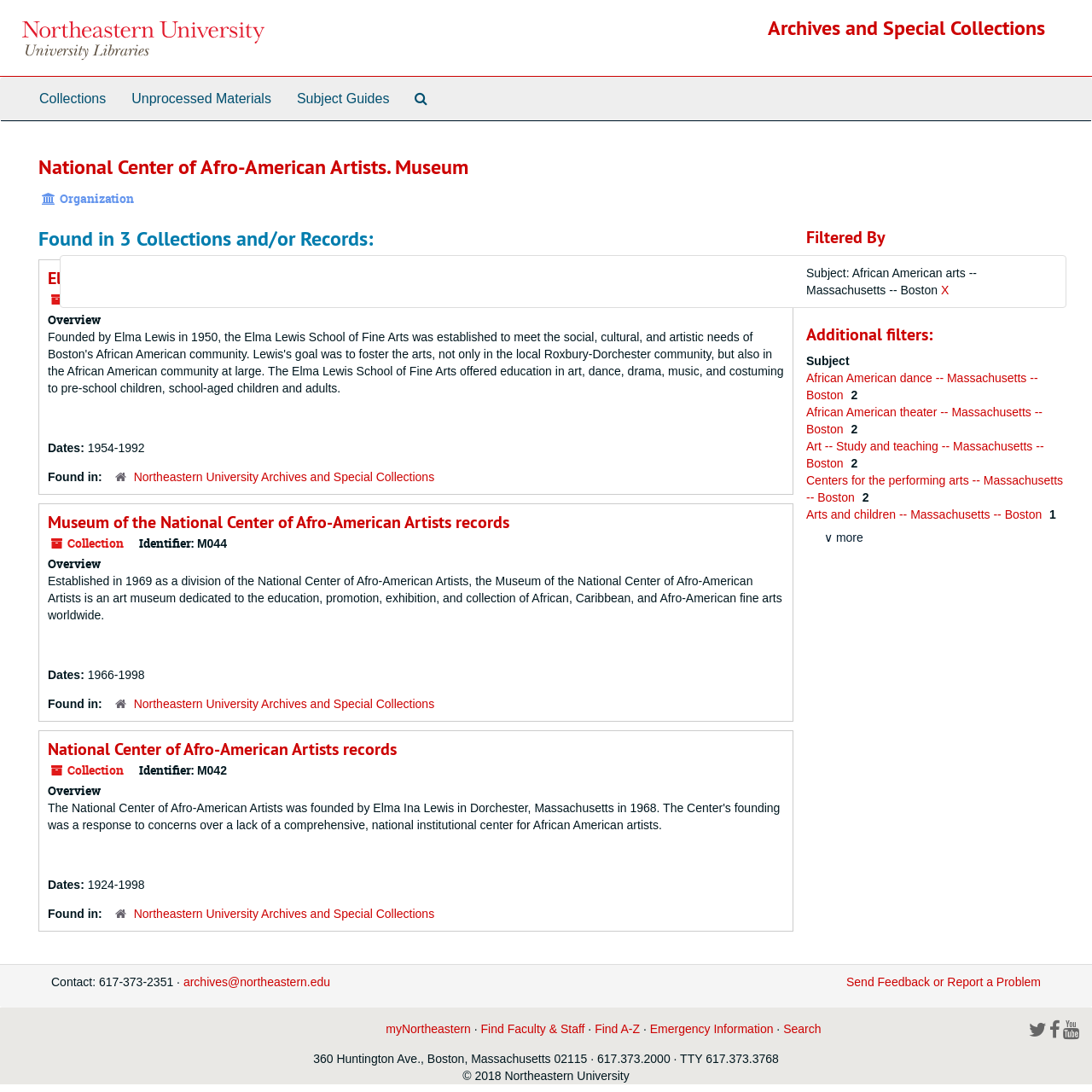Identify the bounding box coordinates of the clickable section necessary to follow the following instruction: "Login or register using the button". The coordinates should be presented as four float numbers from 0 to 1, i.e., [left, top, right, bottom].

None